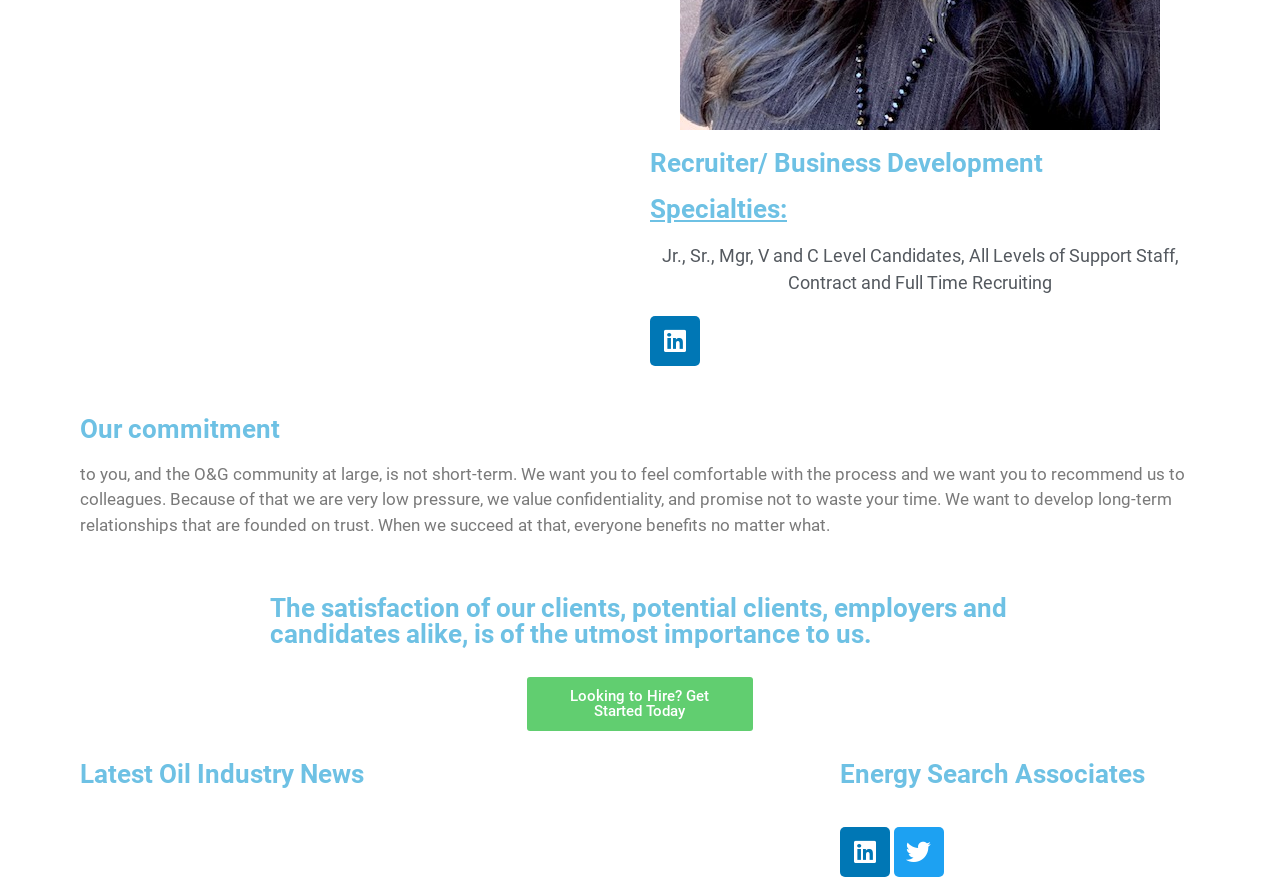Answer briefly with one word or phrase:
What is the specialty of the recruiter?

Jr., Sr., Mgr, V and C Level Candidates